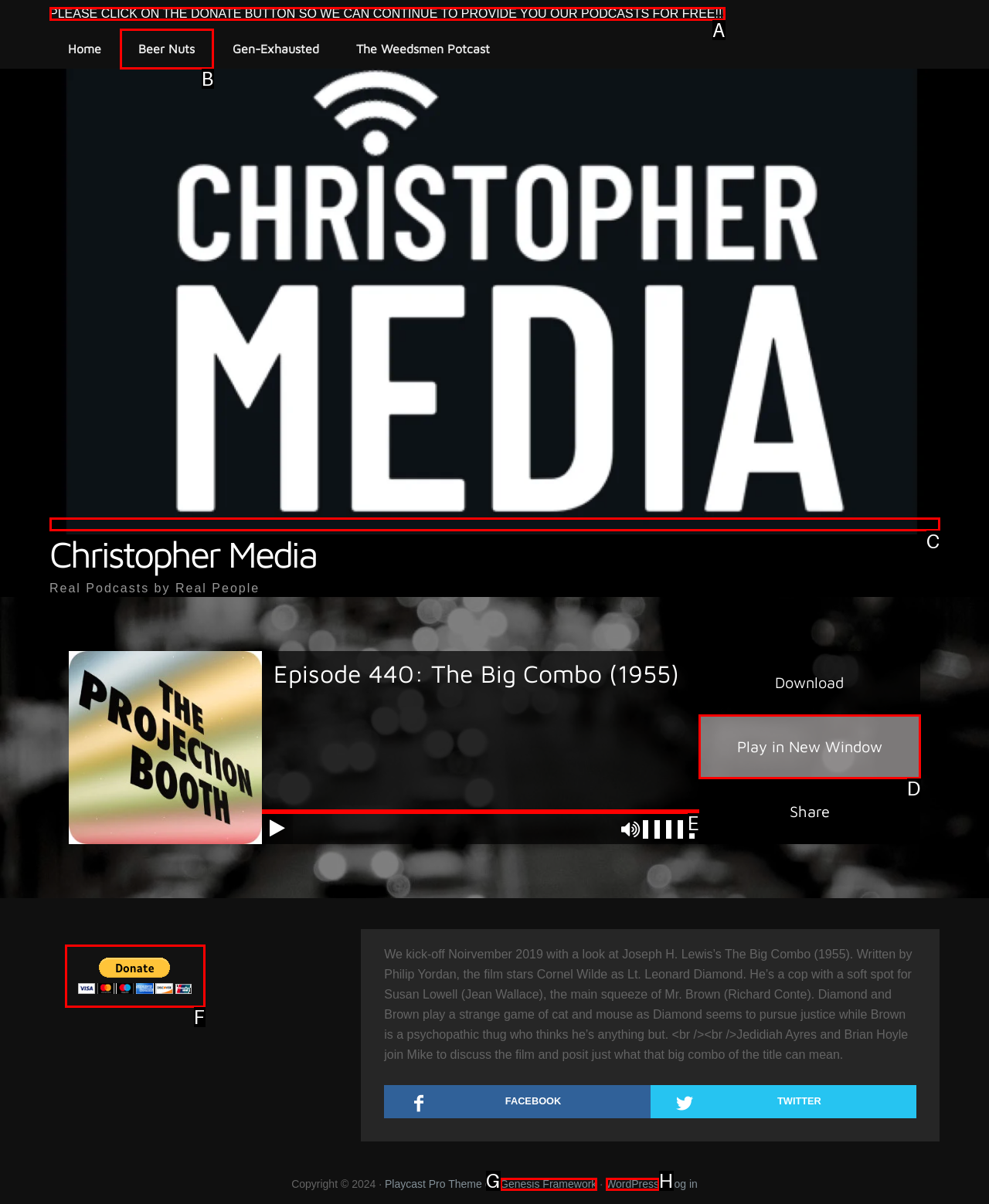Select the proper UI element to click in order to perform the following task: Click on the Donate button. Indicate your choice with the letter of the appropriate option.

A